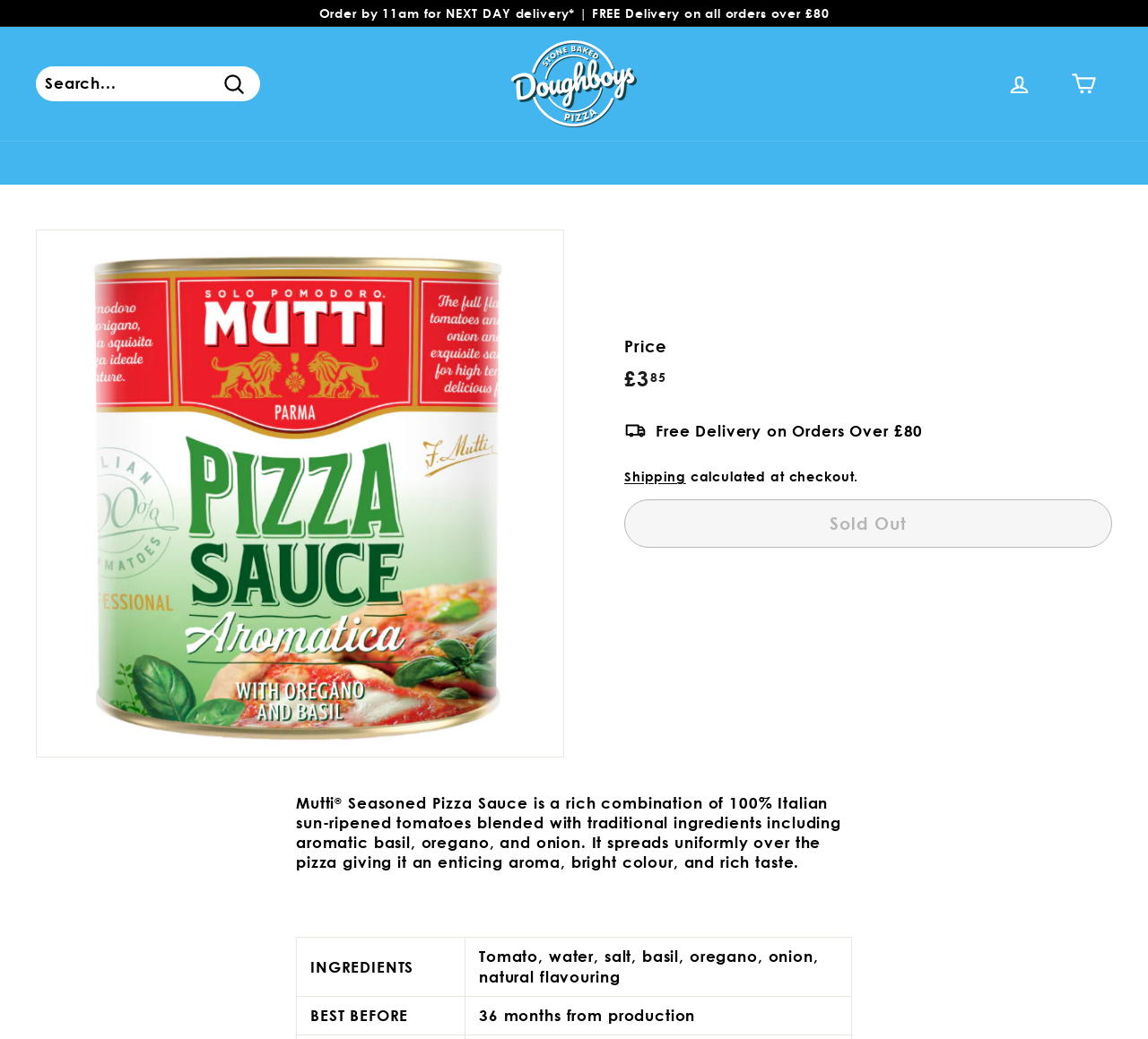Locate the UI element that matches the description parent_node: Search aria-label="Search..." name="q" placeholder="Search..." in the webpage screenshot. Return the bounding box coordinates in the format (top-left x, top-left y, bottom-right x, bottom-right y), with values ranging from 0 to 1.

[0.031, 0.064, 0.227, 0.097]